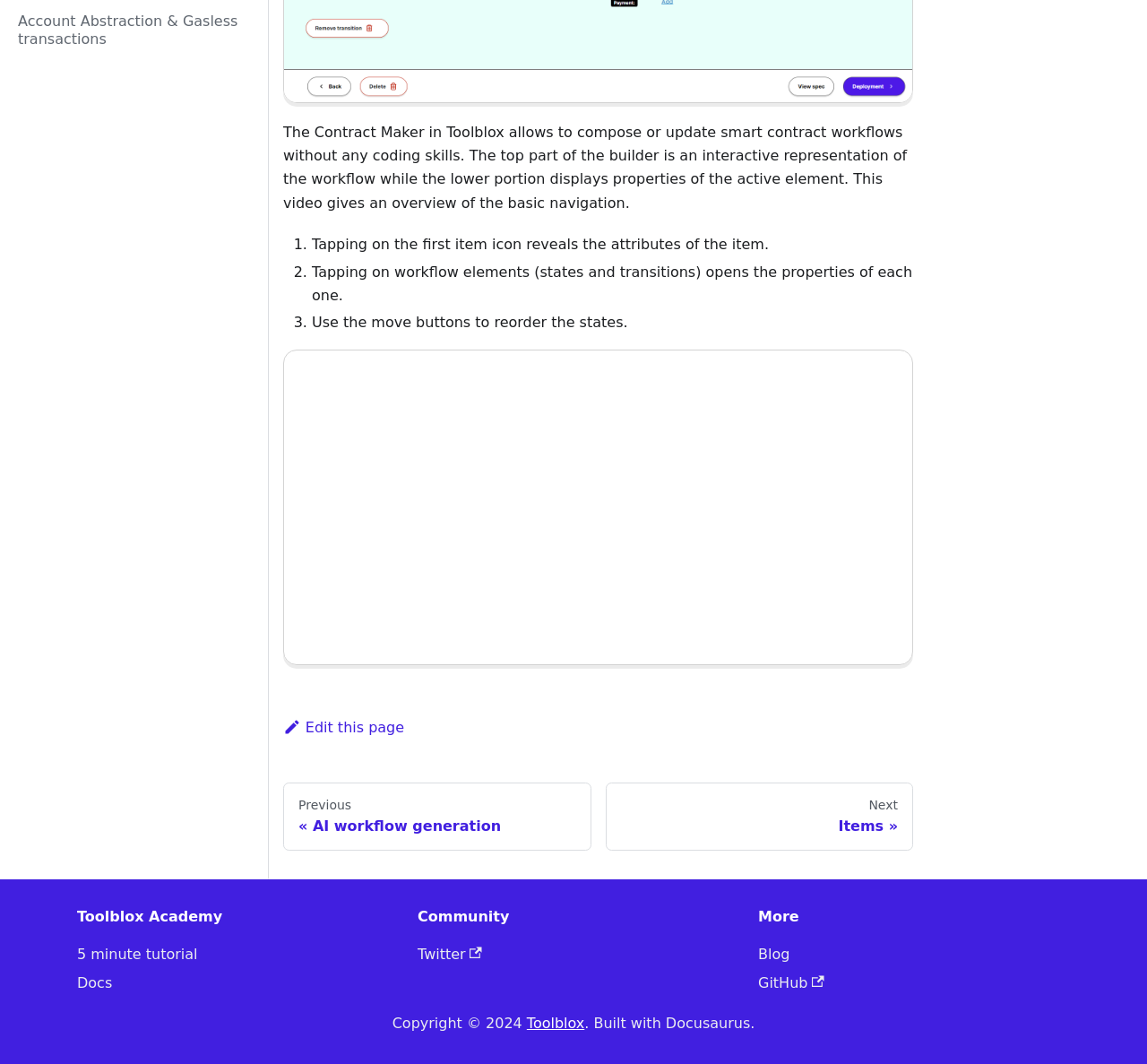Predict the bounding box of the UI element based on the description: "5 minute tutorial". The coordinates should be four float numbers between 0 and 1, formatted as [left, top, right, bottom].

[0.067, 0.888, 0.172, 0.904]